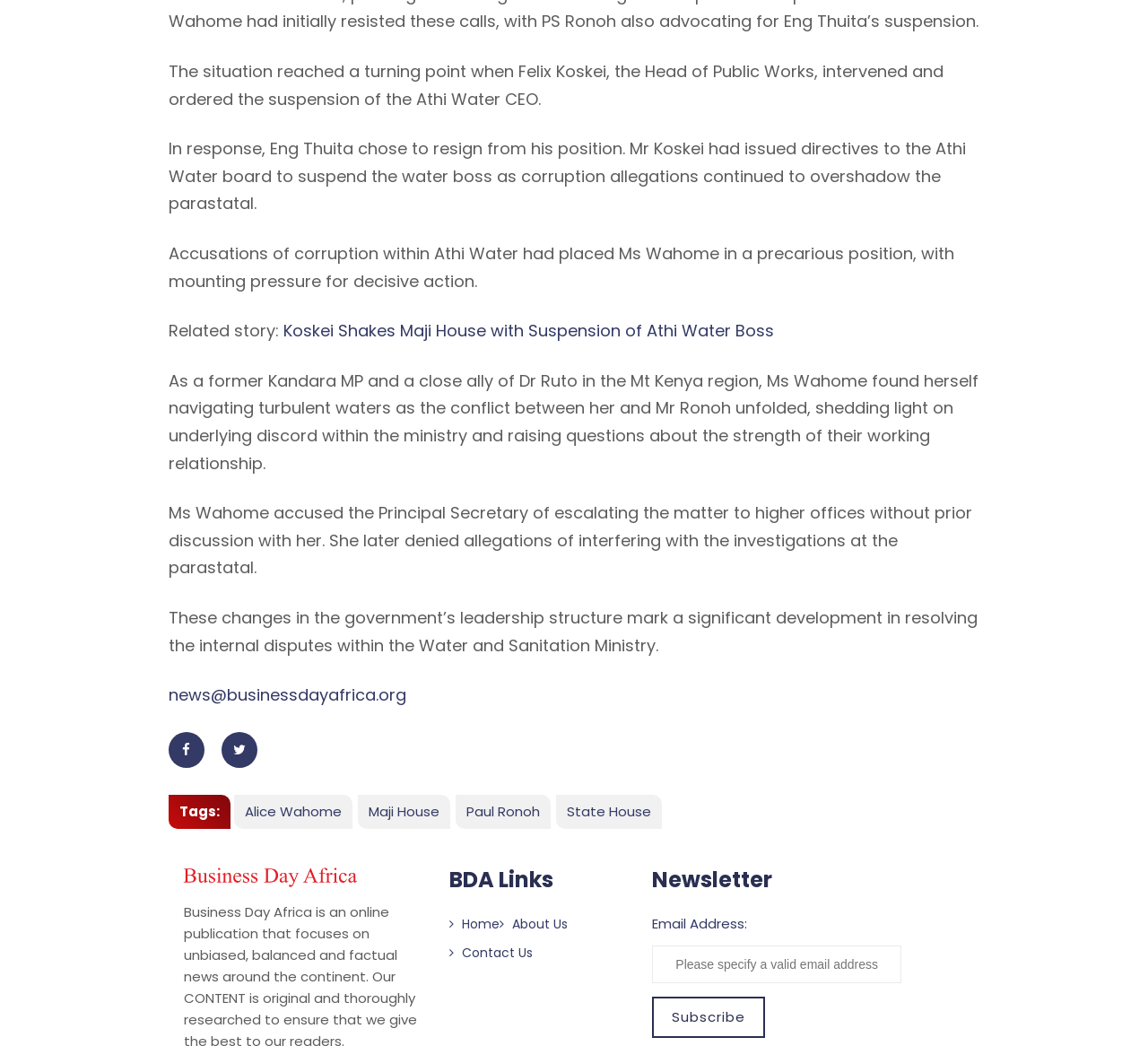What is the position of Ms Wahome?
Could you please answer the question thoroughly and with as much detail as possible?

The text mentions that Ms Wahome is a former Kandara MP and a close ally of Dr Ruto in the Mt Kenya region, indicating her position as a Member of Parliament.